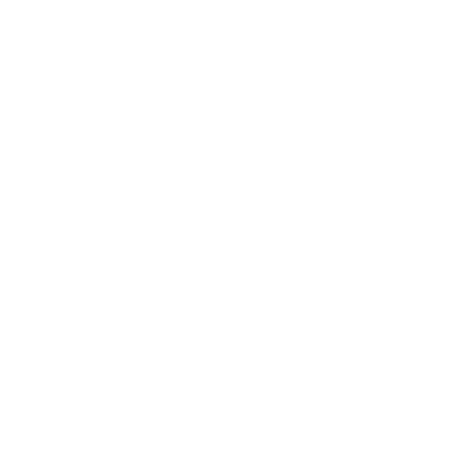Give a concise answer of one word or phrase to the question: 
What feature ensures added security?

Safety lock